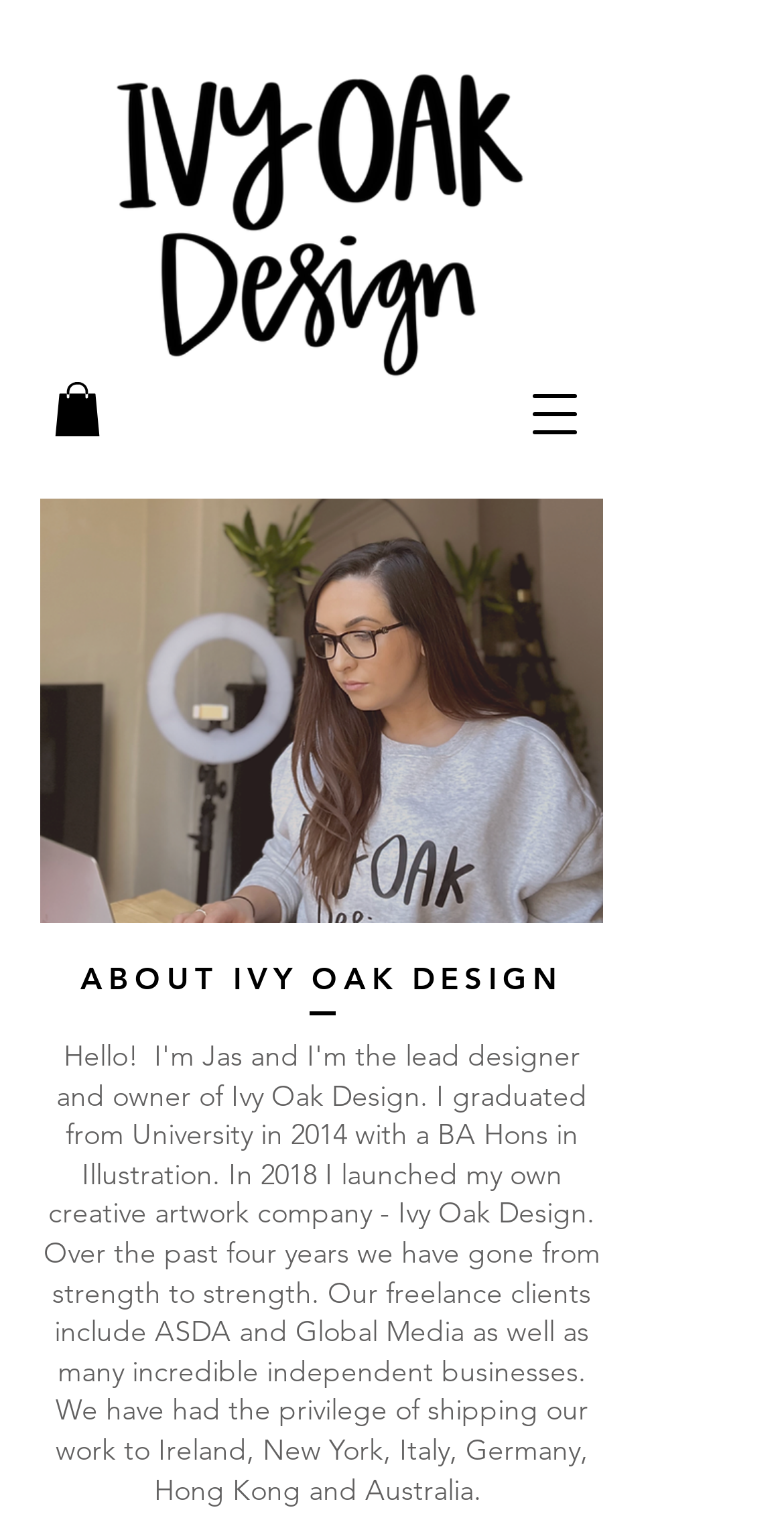Use a single word or phrase to answer the question: What is the name of the design lead?

Jasmine Giles